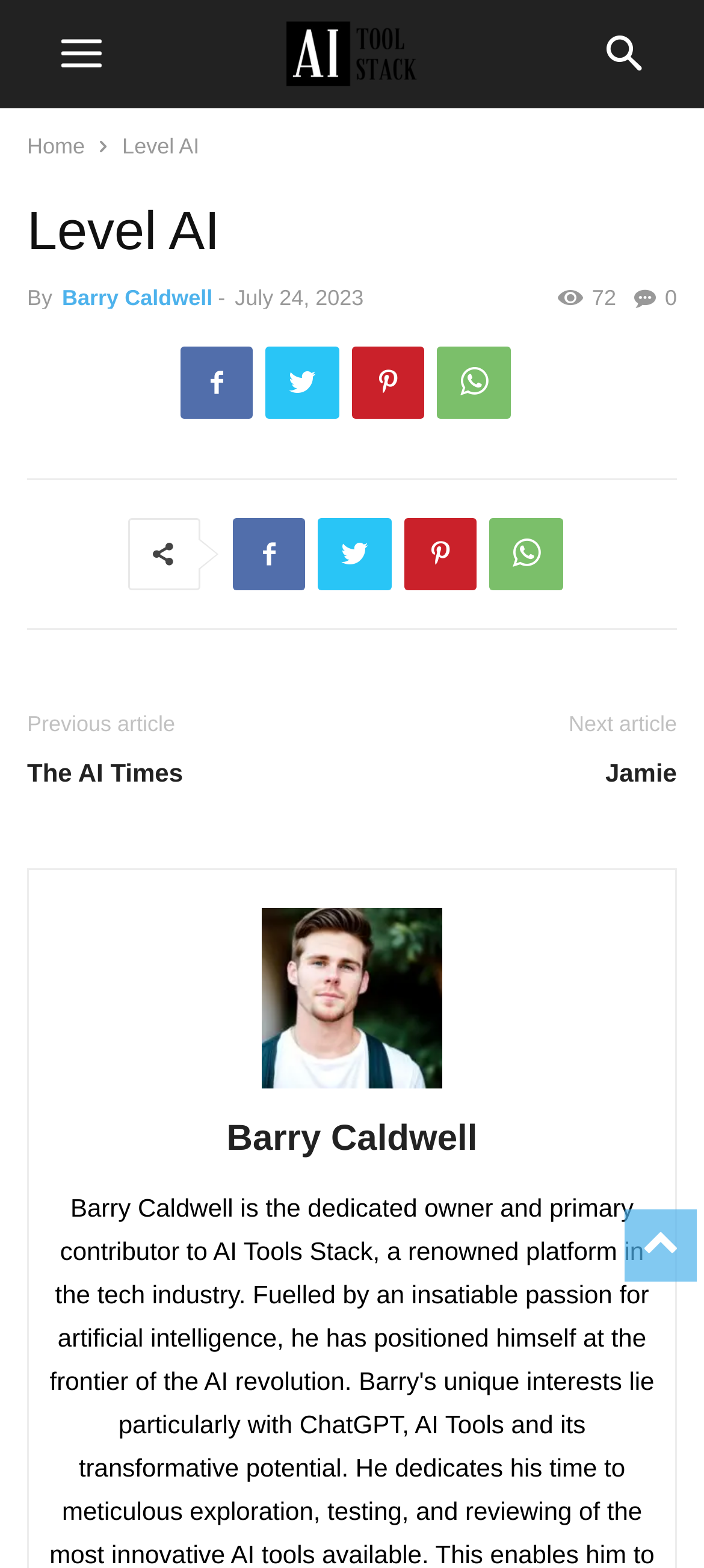Who is the author of the article?
Look at the webpage screenshot and answer the question with a detailed explanation.

The author's name is obtained from the link 'Barry Caldwell' which is located below the company name, indicating that it is the author of the article.